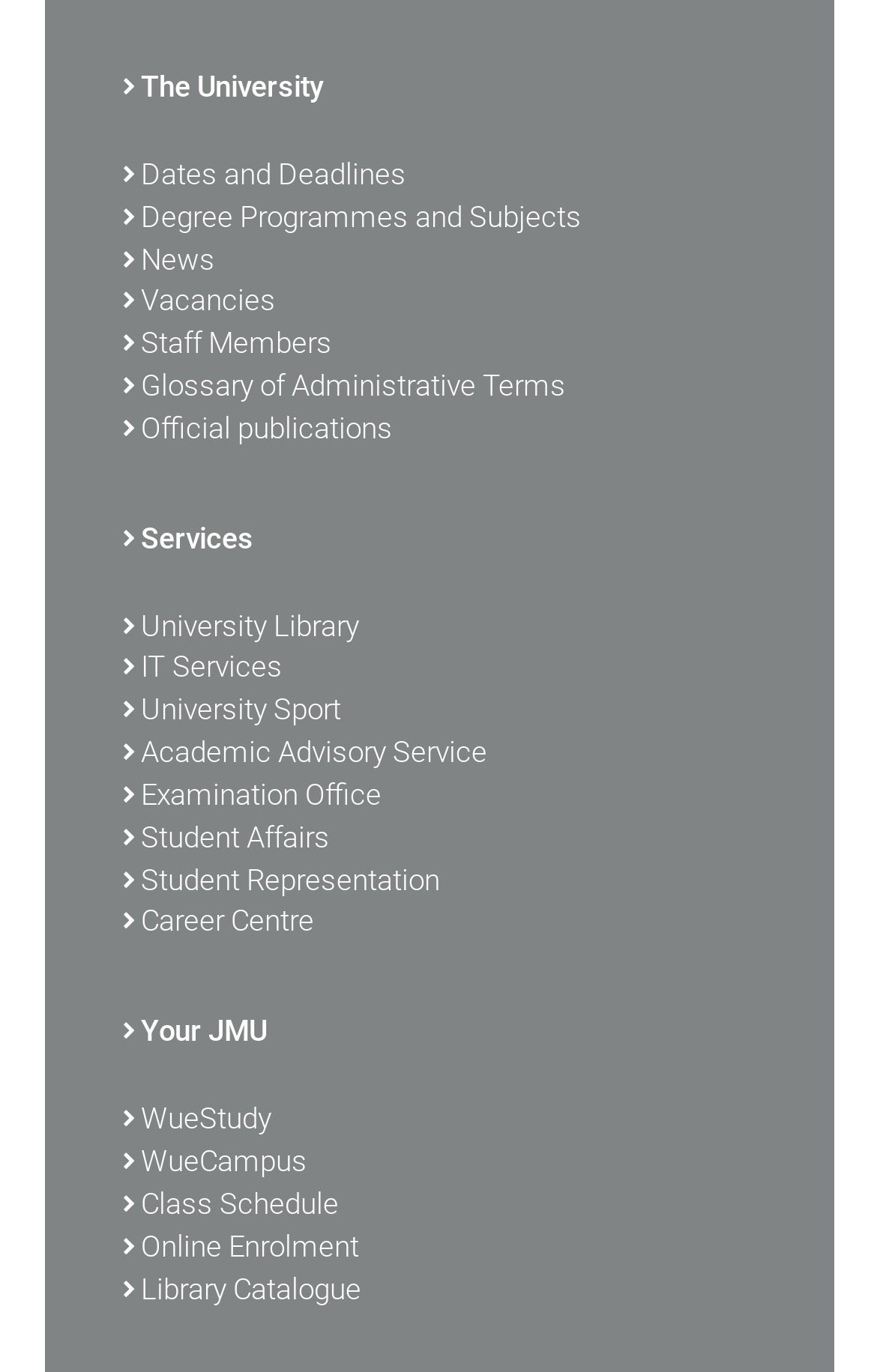Show the bounding box coordinates for the HTML element described as: "Glossary of Administrative Terms".

[0.14, 0.267, 0.86, 0.298]